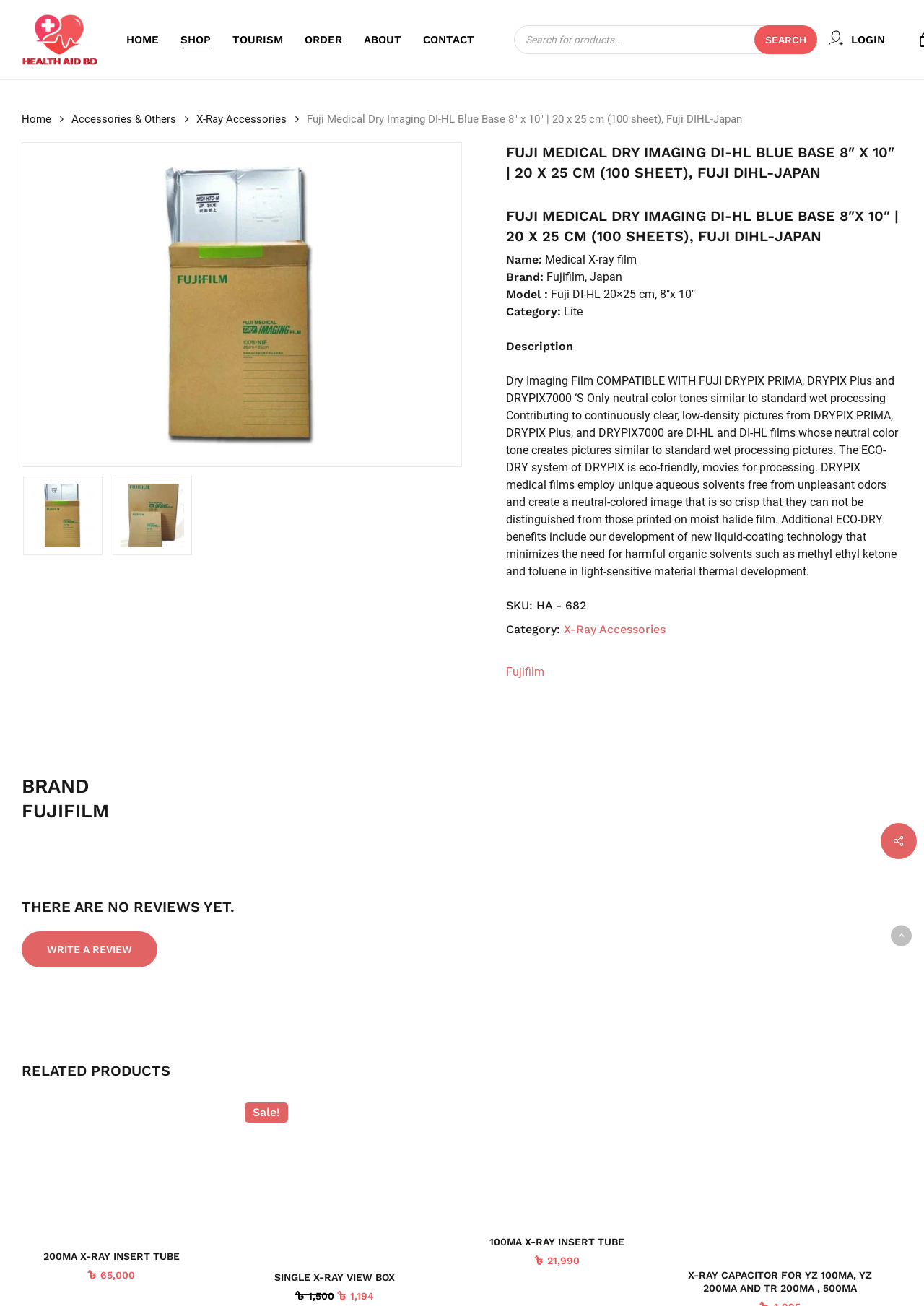Determine the bounding box coordinates of the UI element that matches the following description: "Buy Now". The coordinates should be four float numbers between 0 and 1 in the format [left, top, right, bottom].

[0.846, 0.962, 0.948, 0.987]